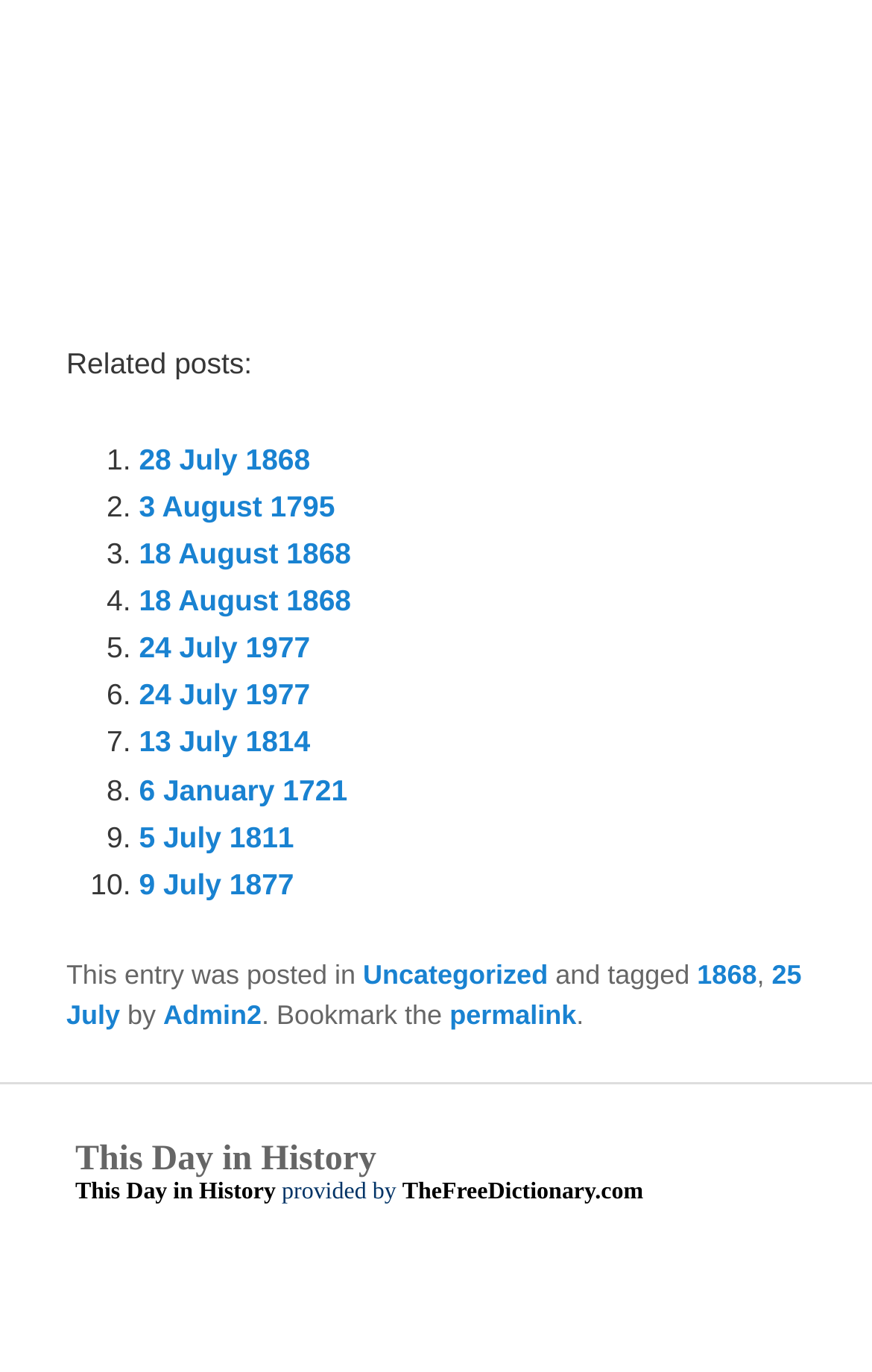Reply to the question with a single word or phrase:
Who is the author of the post?

Admin2